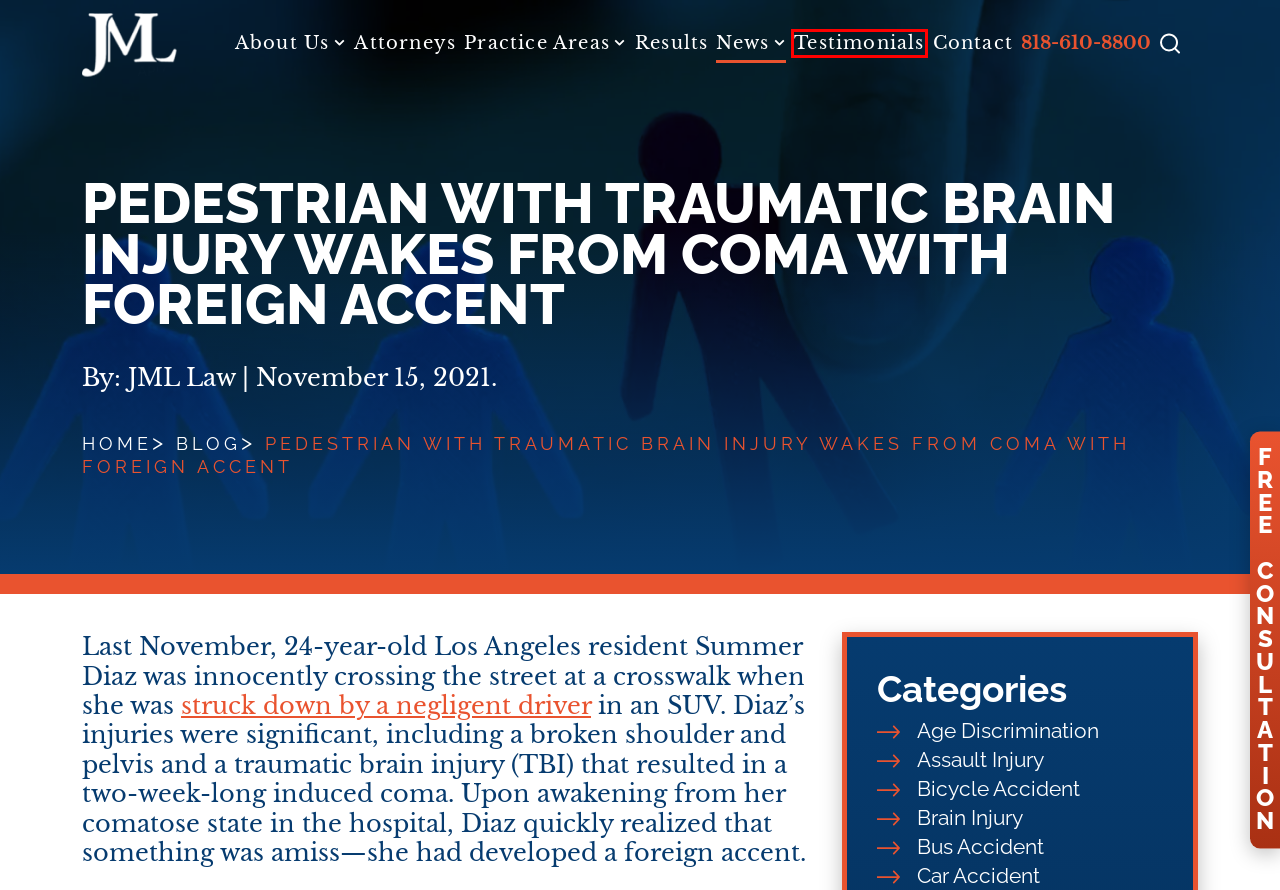You are provided with a screenshot of a webpage where a red rectangle bounding box surrounds an element. Choose the description that best matches the new webpage after clicking the element in the red bounding box. Here are the choices:
A. Los Angeles Defamation Lawyer | Defamation Attorney
B. Los Angeles Sexual Harassment Lawyer | JML Law, APLC
C. Car Accident Archives - JML Law
D. Retaliation Attorney Los Angeles | Retaliation Lawyer Los Angeles
E. Age Discrimination Archives - JML Law
F. Client Testimonials | JML Law, APLC
G. Area We Serve | JML Law, A Professional Law Corporation
H. Los Angeles Wrongful Termination Attorney | Illegally Fired

F